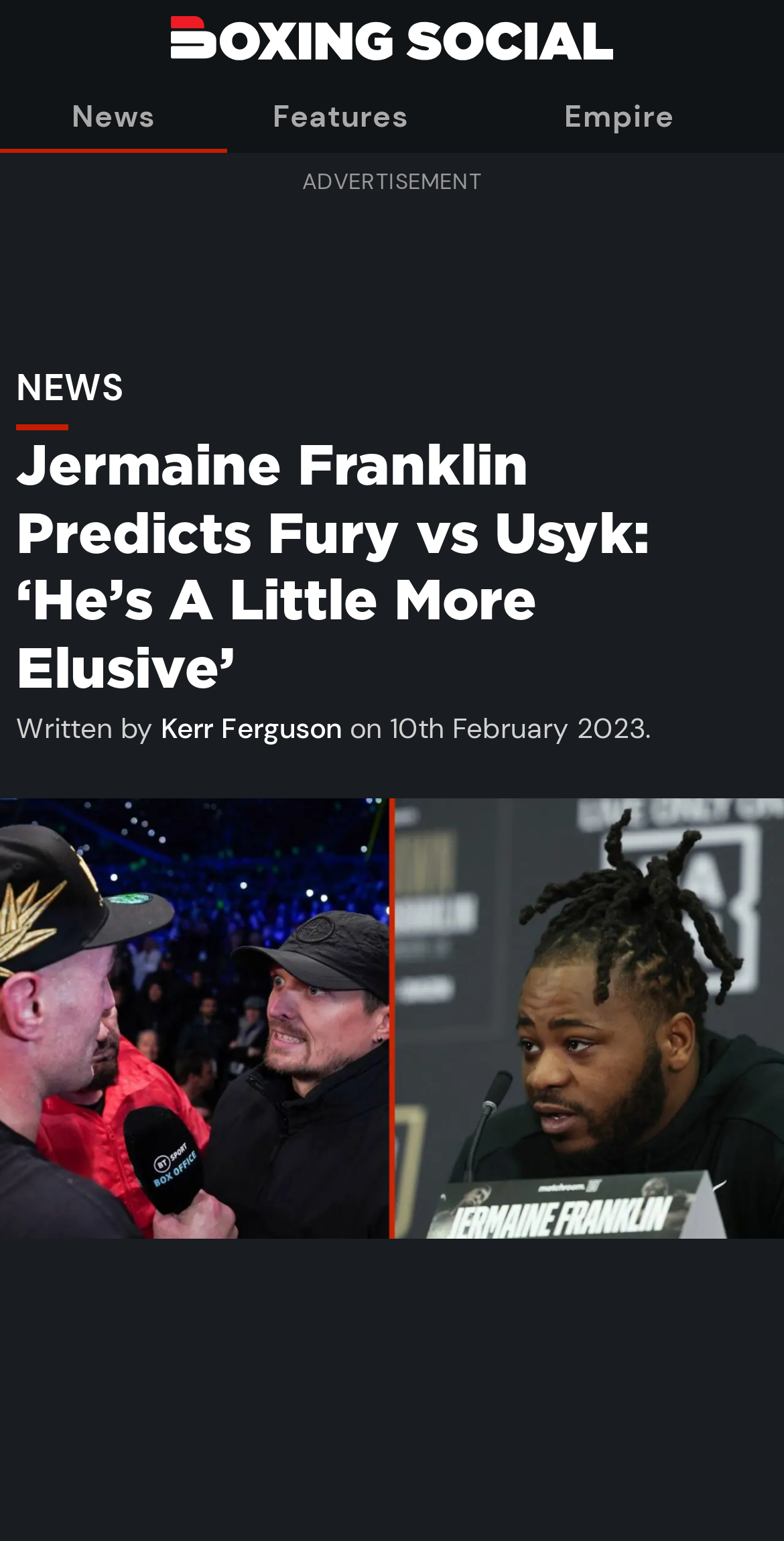Generate a thorough caption that explains the contents of the webpage.

The webpage appears to be a news article about boxing, specifically discussing a prediction made by Jermaine Franklin regarding a potential fight between Tyson Fury and Oleksandr Usyk. 

At the top of the page, there are three links: "Boxing Social" on the top left, "News" in the middle, and "Features" and "Empire Fight Store" on the right. The "Empire Fight Store" link is accompanied by a header section that contains the title of the article, "Jermaine Franklin Predicts Fury vs Usyk: ‘He’s A Little More Elusive’", along with the author's name, "Kerr Ferguson", and the date of publication, "10th February 2023".

Below the header section, there is a large image that takes up the full width of the page, depicting Fury and Usyk facing off with Jermaine Franklin.